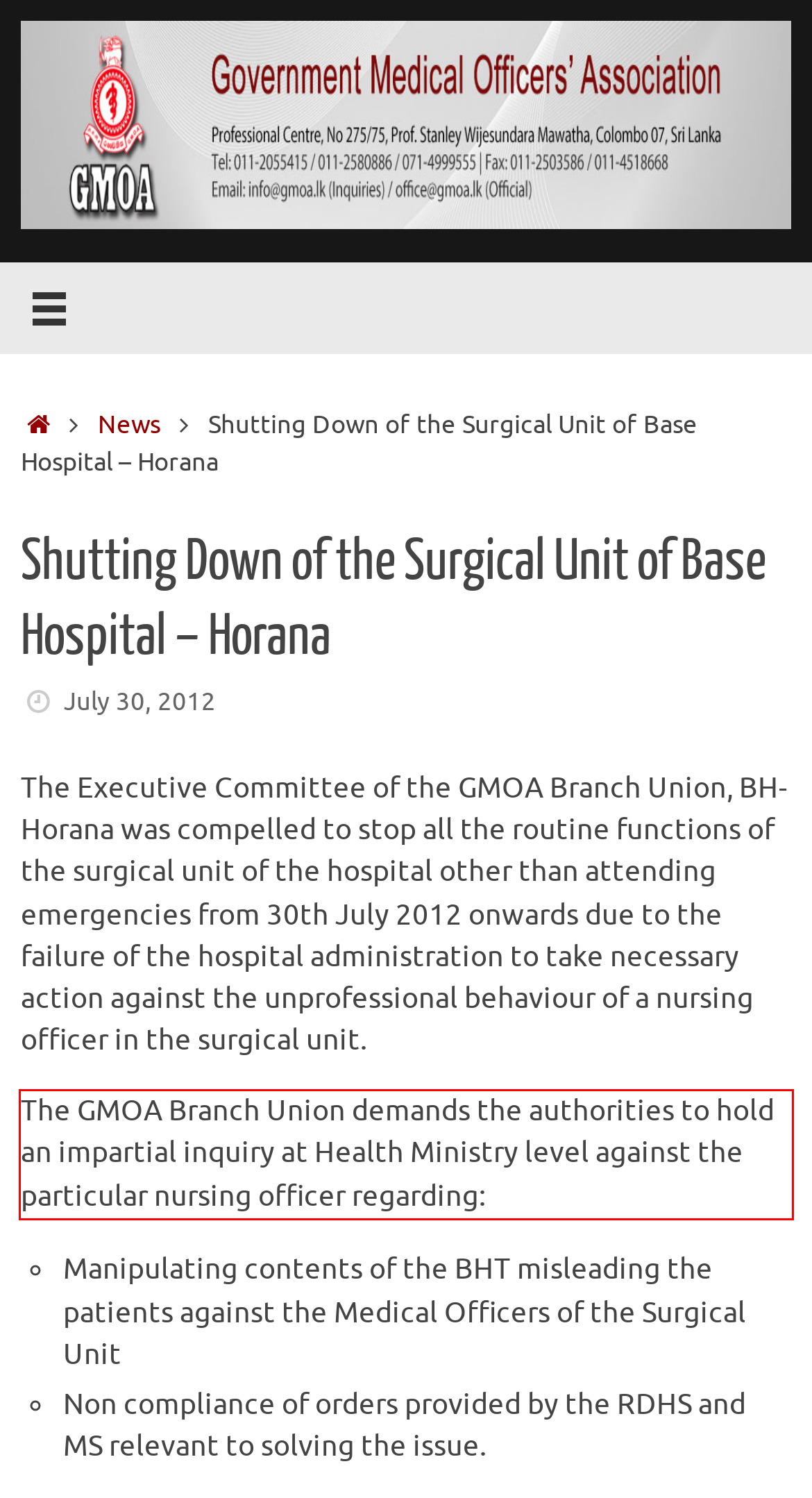You are provided with a screenshot of a webpage featuring a red rectangle bounding box. Extract the text content within this red bounding box using OCR.

The GMOA Branch Union demands the authorities to hold an impartial inquiry at Health Ministry level against the particular nursing officer regarding: